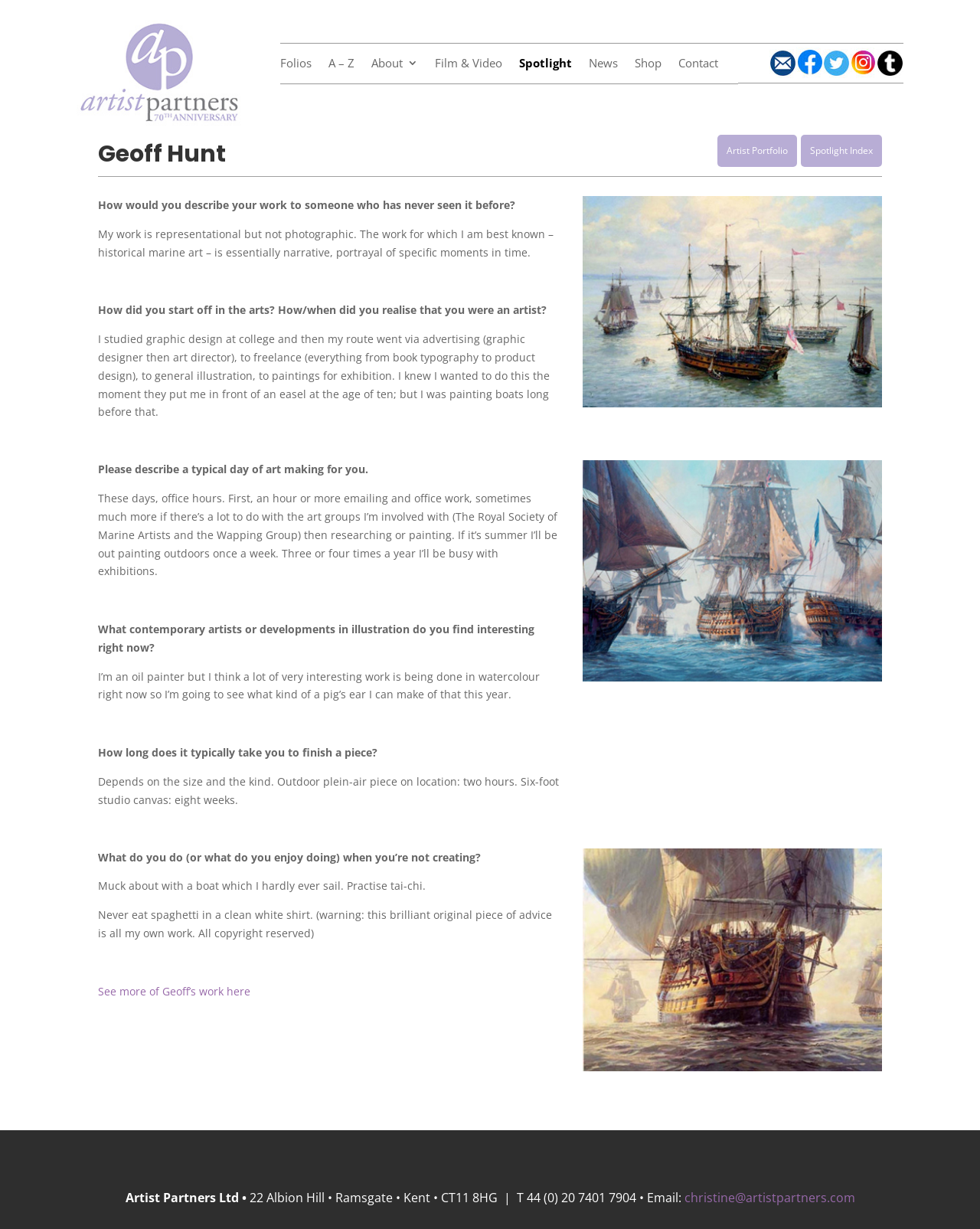Please identify the bounding box coordinates of the clickable area that will fulfill the following instruction: "Contact Artist Partners". The coordinates should be in the format of four float numbers between 0 and 1, i.e., [left, top, right, bottom].

[0.698, 0.967, 0.872, 0.981]